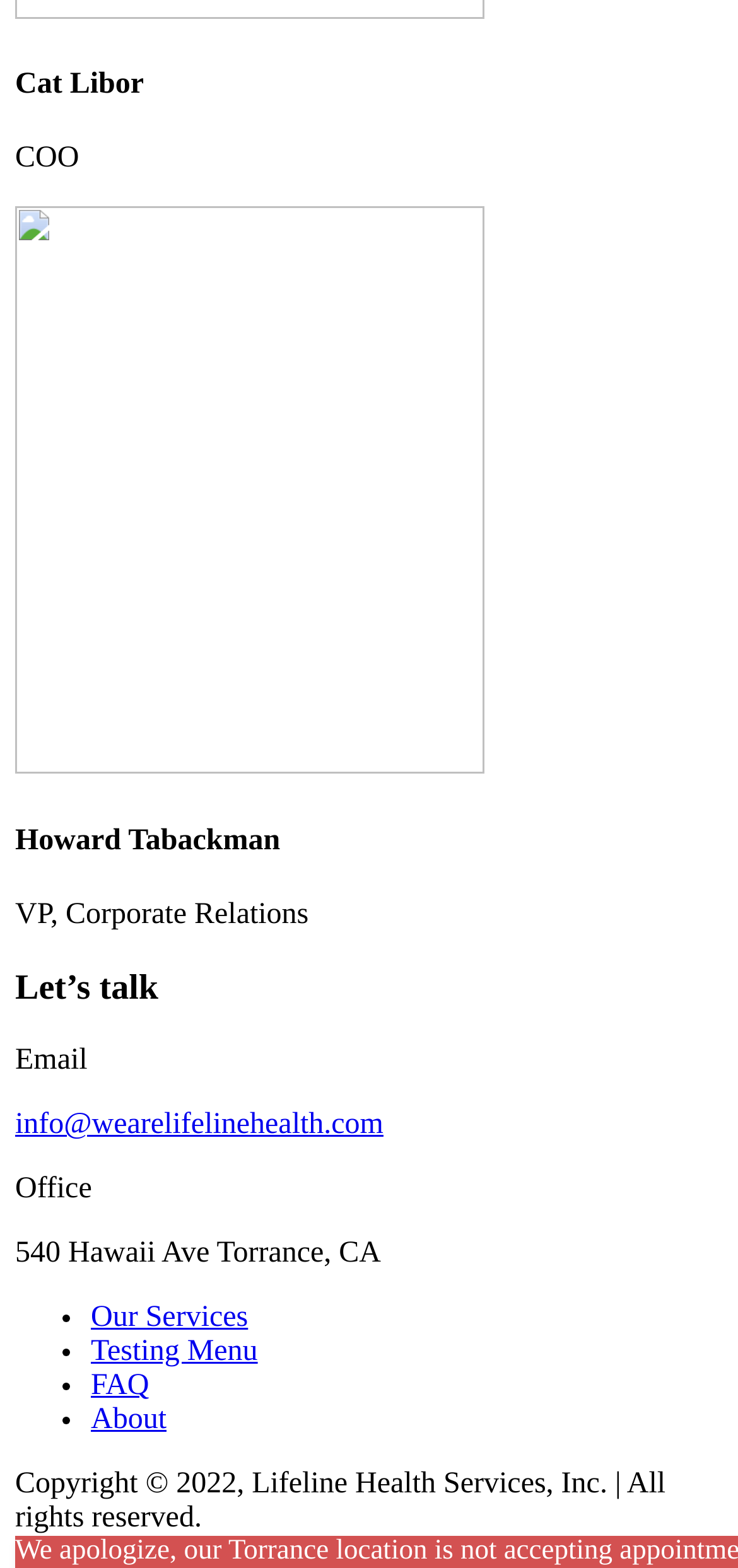Please provide a brief answer to the question using only one word or phrase: 
What is the name of the COO?

Howard Tabackman